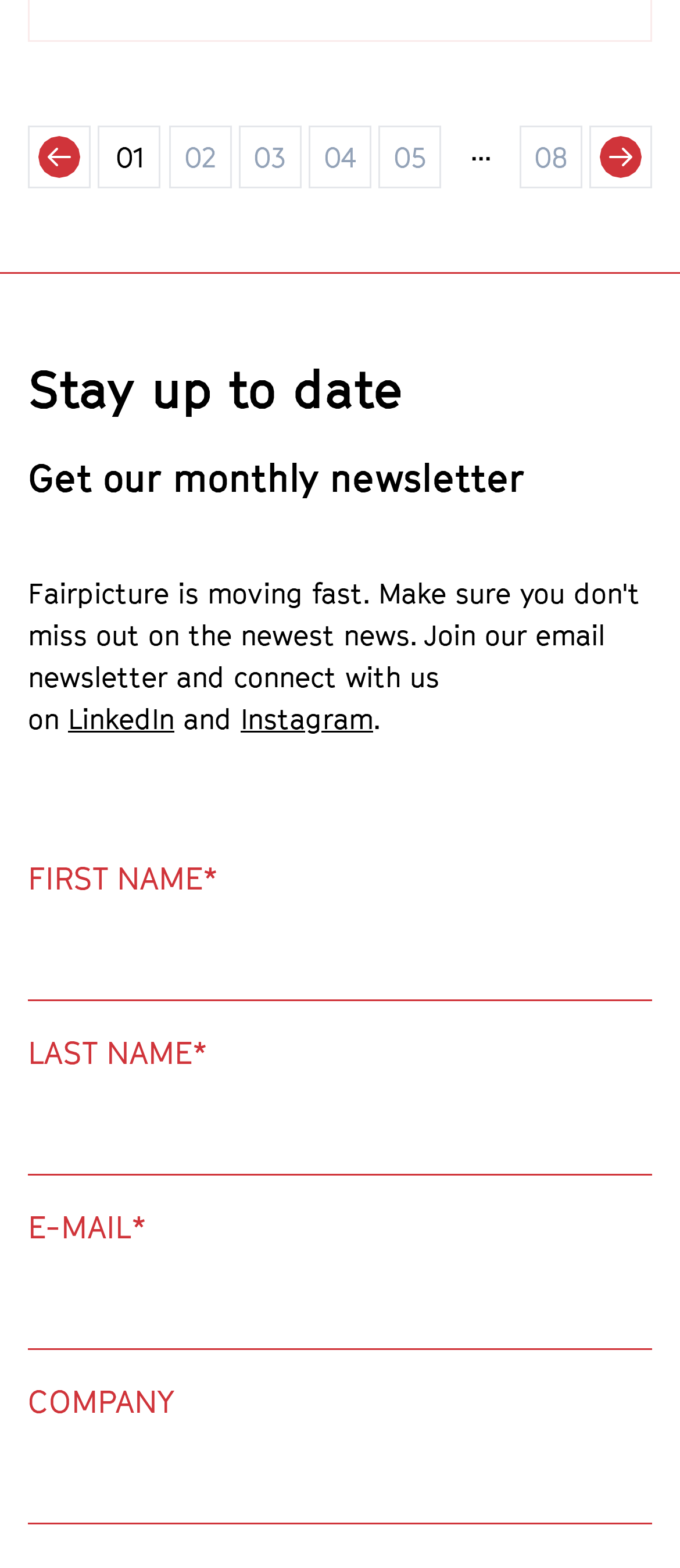Locate the UI element described by ATO and provide its bounding box coordinates. Use the format (top-left x, top-left y, bottom-right x, bottom-right y) with all values as floating point numbers between 0 and 1.

None